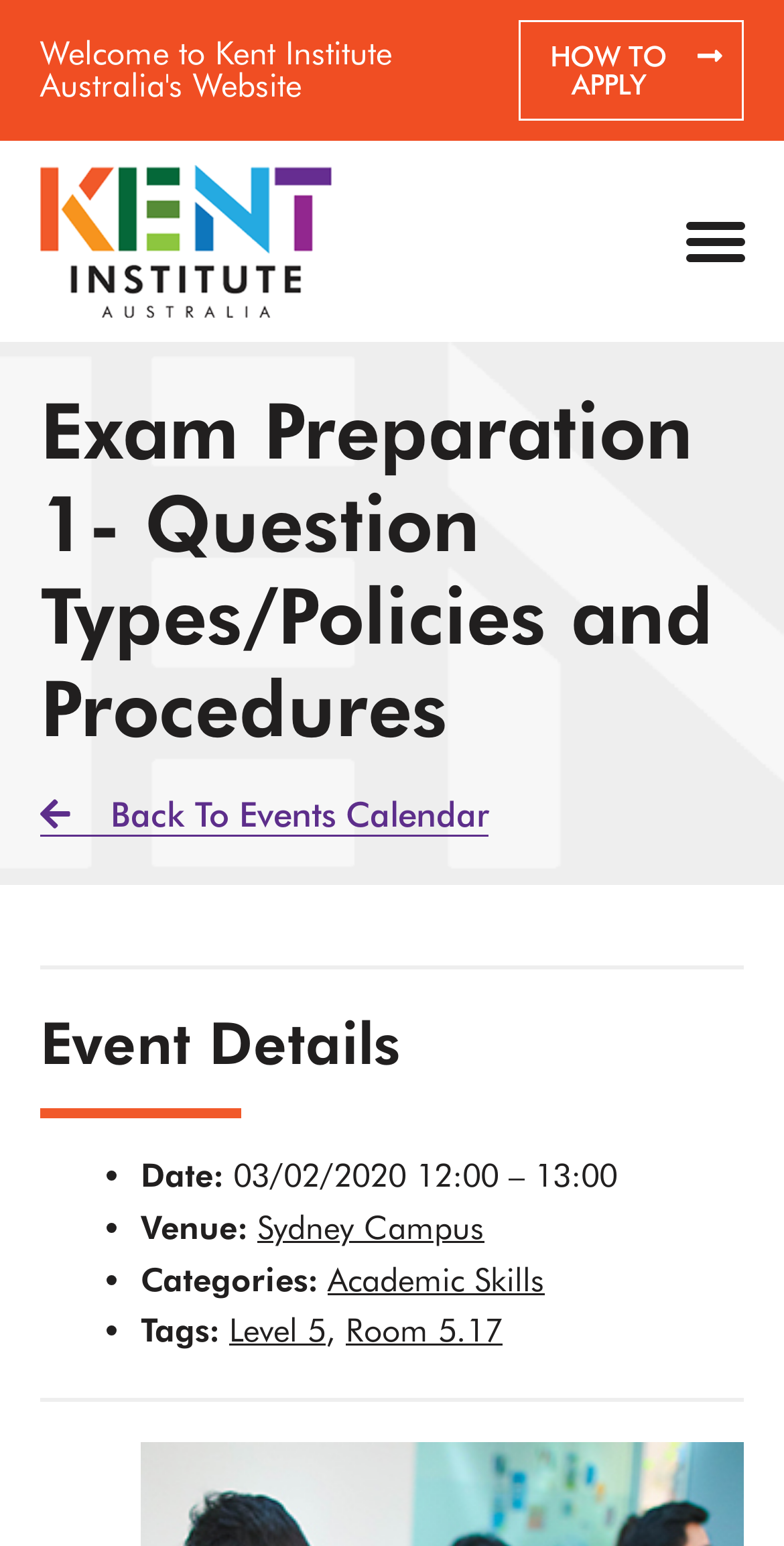Generate a thorough caption that explains the contents of the webpage.

This webpage appears to be an event details page for an "Exam Preparation 1- Question Types/Policies and Procedures" workshop at the Kent Institute Australia. 

At the top of the page, there is a heading with the title of the workshop. Below the heading, there are three links: "HOW TO APPLY" on the right, and two links on the left, one of which is empty. A "Menu Toggle" button is located on the right side of the page, near the top.

Further down, there is a link to "Back To Events Calendar" followed by a horizontal separator. Below the separator, there is a heading titled "Event Details". 

Under the "Event Details" heading, there are several bullet points listing the event details. The first bullet point lists the date and time of the event, which is from 03/02/2020 12:00 to 13:00. The second bullet point lists the venue as "Sydney Campus", and the third bullet point lists the categories as "Academic Skills". The fourth bullet point lists the tags as "Level 5" and "Room 5.17". 

At the bottom of the page, there is another horizontal separator.